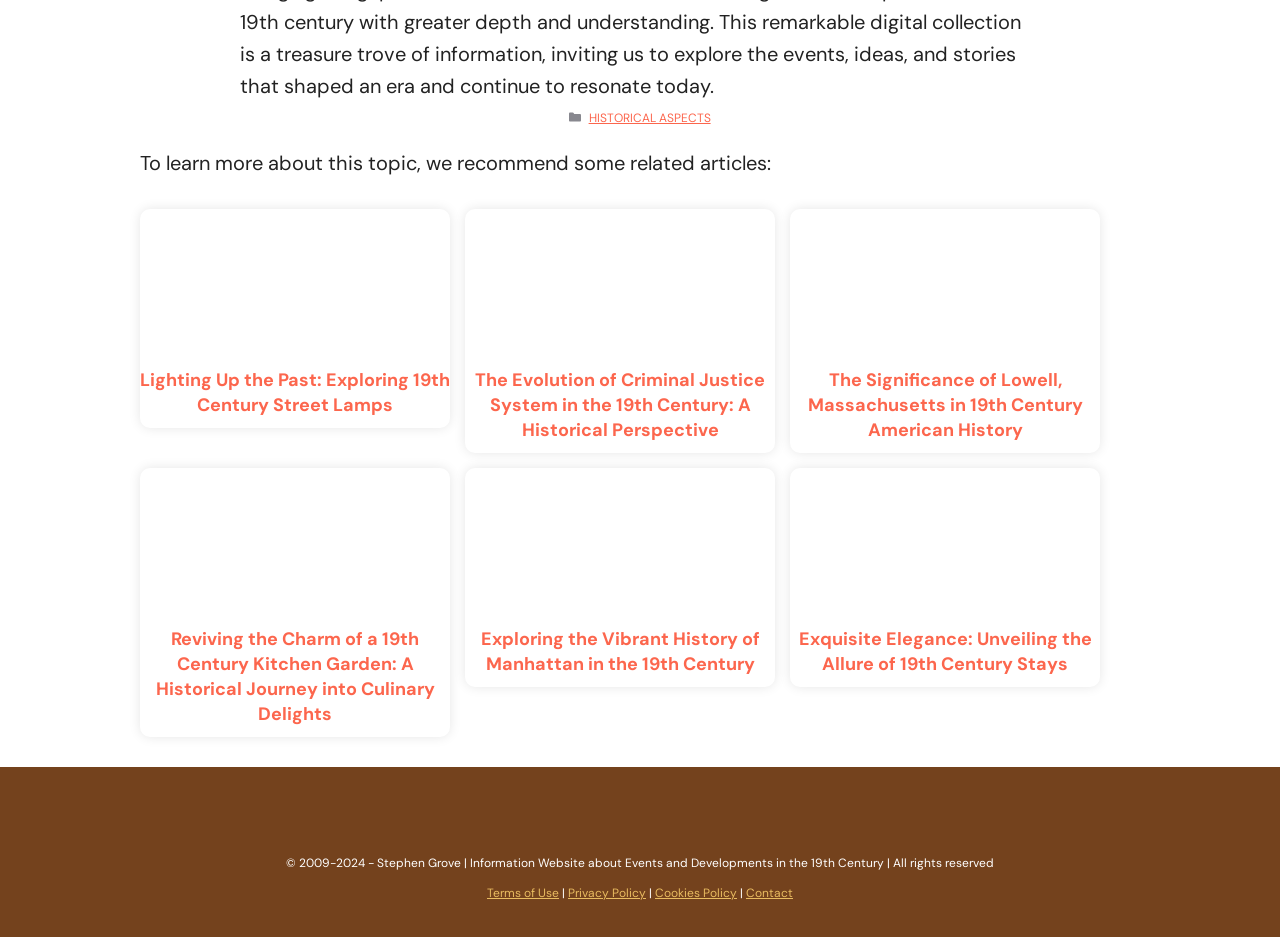Pinpoint the bounding box coordinates of the element you need to click to execute the following instruction: "Click on the 'HISTORICAL ASPECTS' link". The bounding box should be represented by four float numbers between 0 and 1, in the format [left, top, right, bottom].

[0.46, 0.117, 0.555, 0.134]